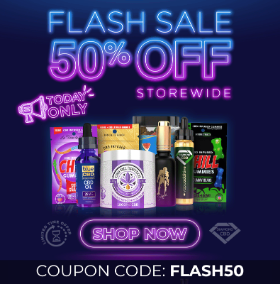Reply to the question below using a single word or brief phrase:
How long is the flash sale event valid?

TODAY ONLY